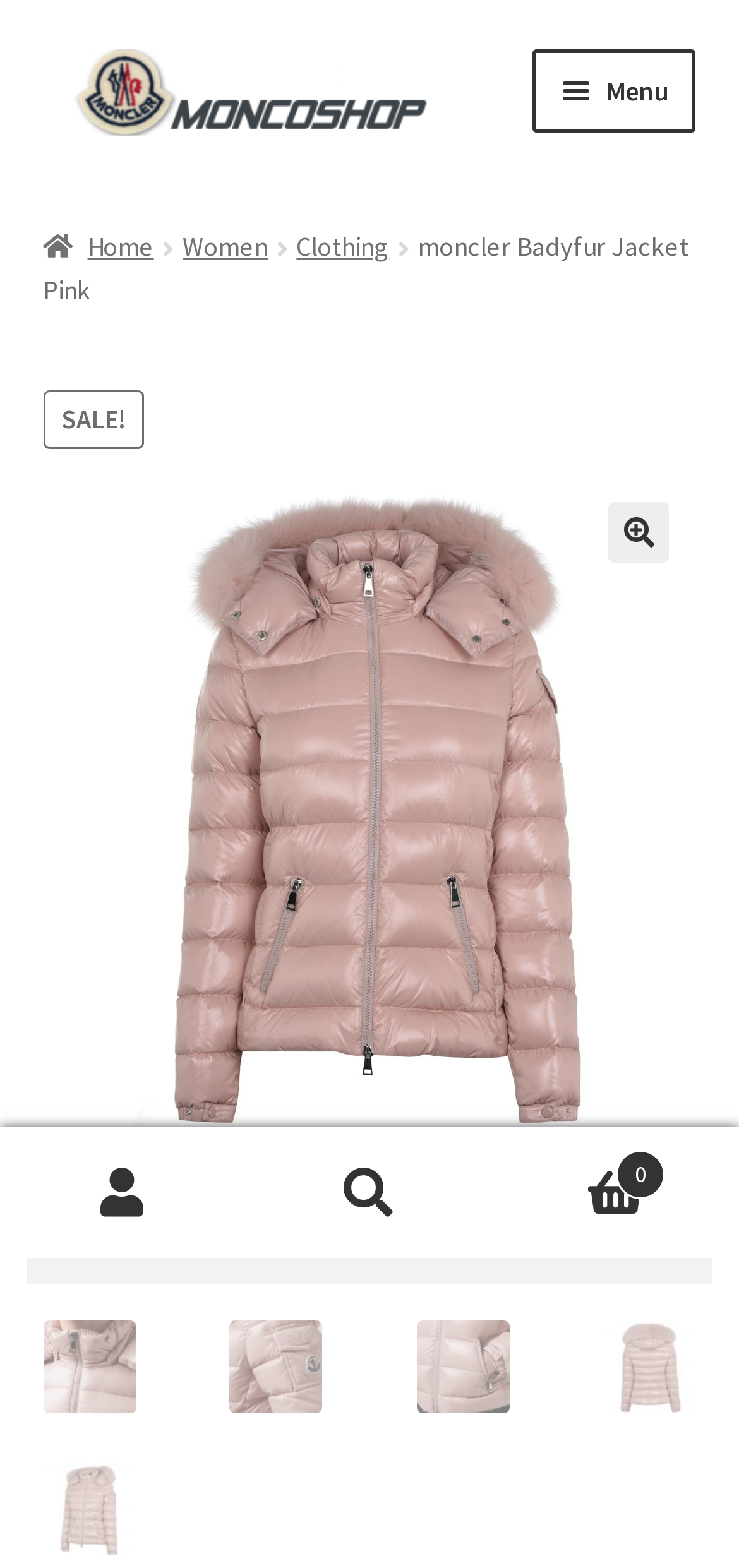Specify the bounding box coordinates of the area to click in order to follow the given instruction: "View the 'Basket'."

[0.058, 0.157, 0.942, 0.222]